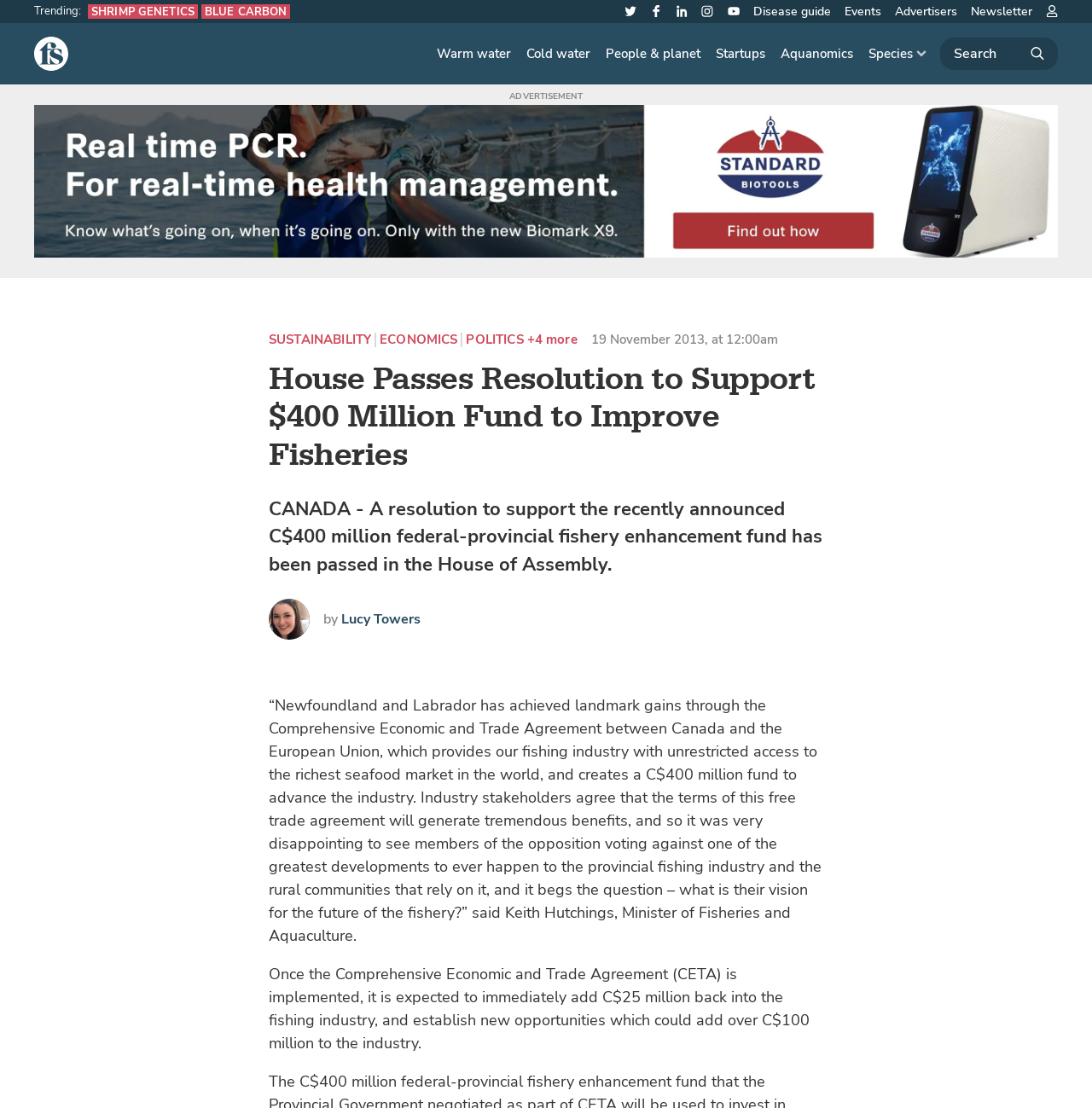Given the element description, predict the bounding box coordinates in the format (top-left x, top-left y, bottom-right x, bottom-right y), using floating point numbers between 0 and 1: People & planet

[0.548, 0.036, 0.648, 0.061]